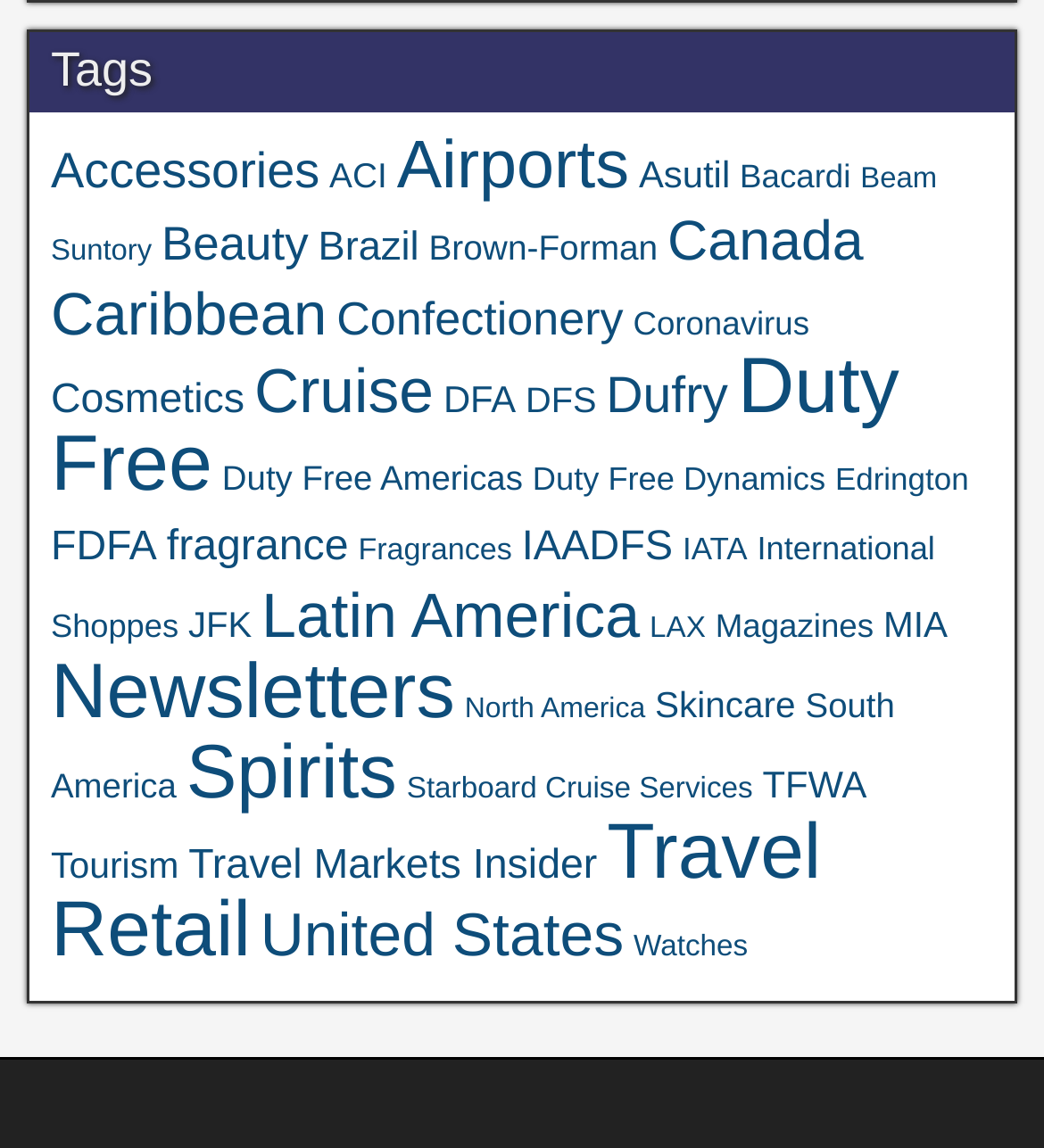Find the bounding box coordinates corresponding to the UI element with the description: "Duty Free". The coordinates should be formatted as [left, top, right, bottom], with values as floats between 0 and 1.

[0.049, 0.298, 0.861, 0.442]